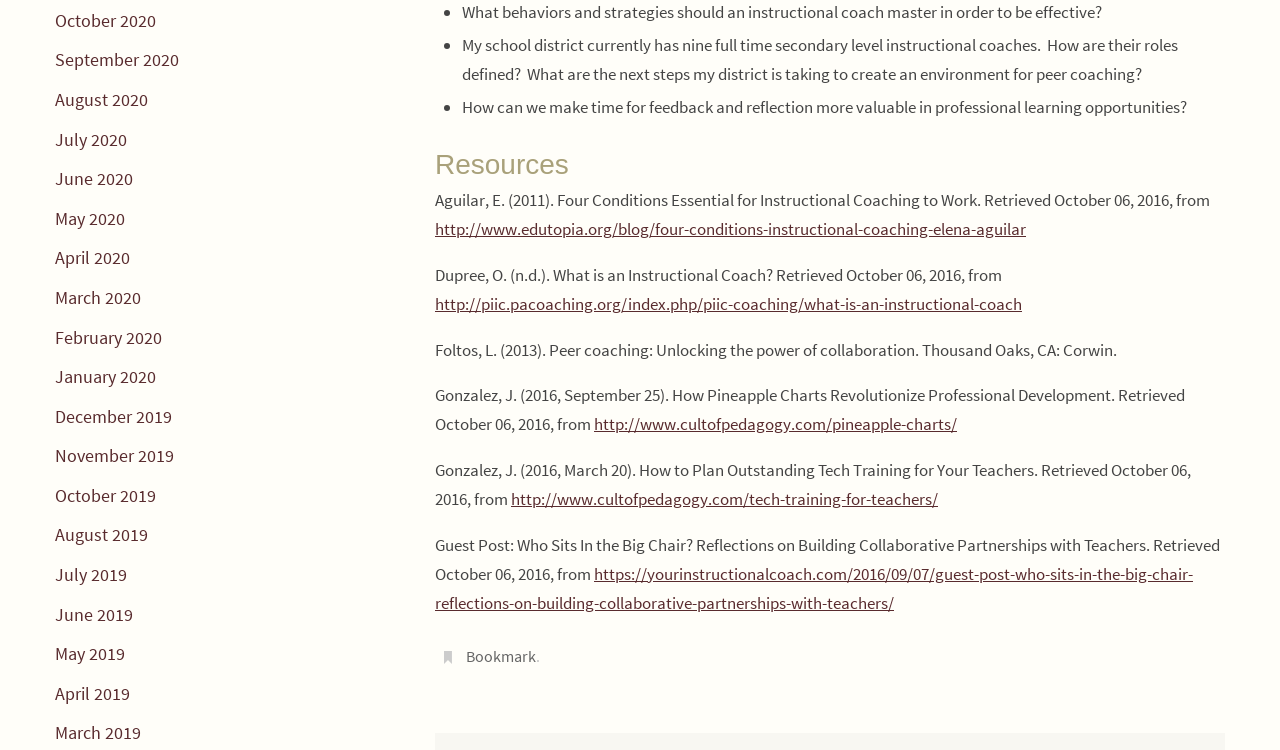Could you indicate the bounding box coordinates of the region to click in order to complete this instruction: "Visit the webpage for 'Peer coaching: Unlocking the power of collaboration'".

[0.34, 0.451, 0.873, 0.481]